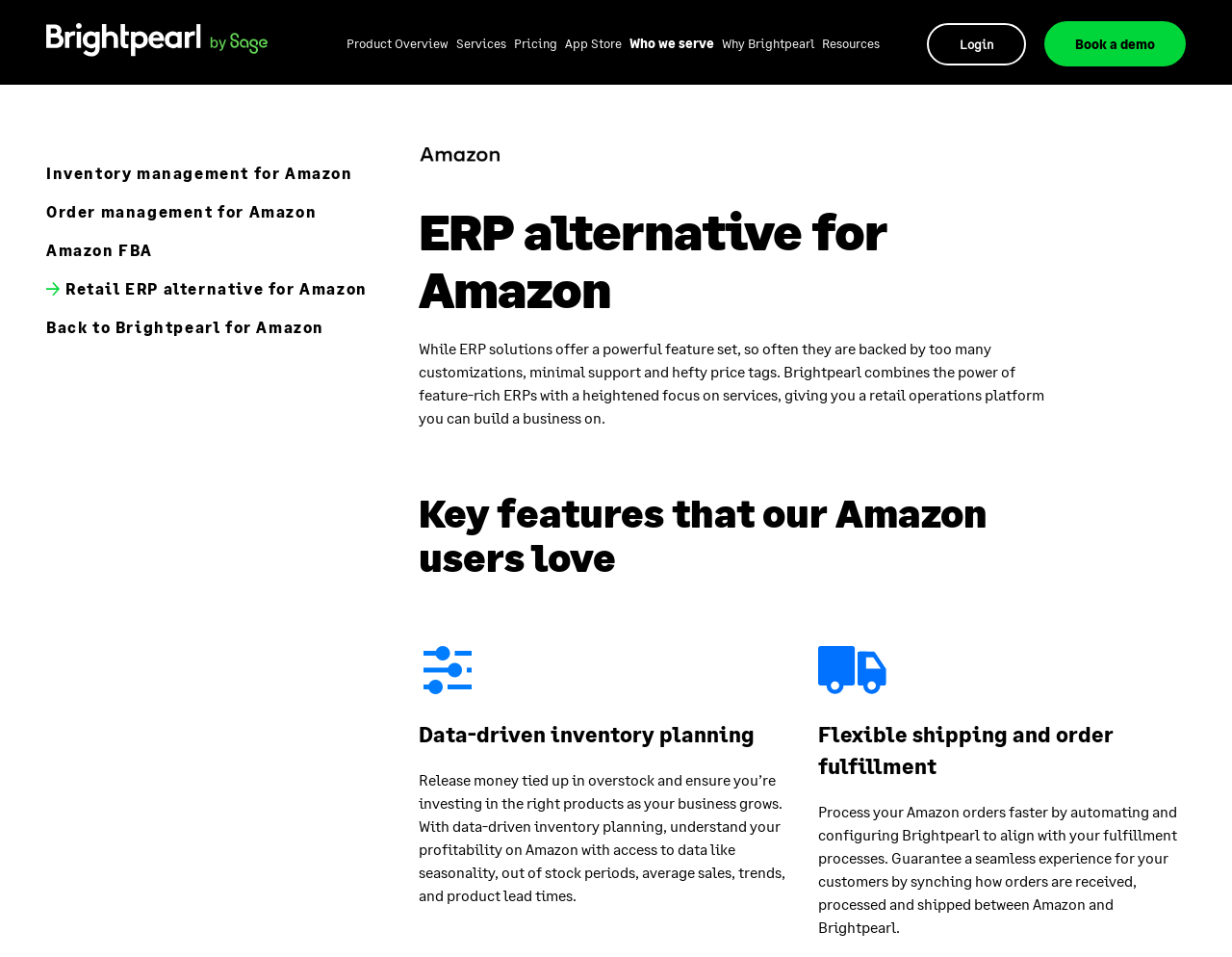Illustrate the webpage's structure and main components comprehensively.

The webpage is about Brightpearl, a retail operations platform that combines the power of feature-rich ERPs with a heightened focus on services. At the top left, there is a link to the homepage and an image of the Brightpearl logo. Below this, there are several links to different sections of the website, including Product Overview, Services, Pricing, App Store, Who we serve, Why Brightpearl, and Resources. 

On the right side, there are two prominent calls-to-action: a link to log in and a button to book a demo. Below these, there are several links related to Amazon, including Inventory management for Amazon, Order management for Amazon, Amazon FBA, and Retail ERP alternative for Amazon. 

The main content of the page is divided into three sections. The first section has a heading "ERP alternative for Amazon" and a brief description of Brightpearl's benefits, which combines the power of feature-rich ERPs with a heightened focus on services. 

The second section has a heading "Key features that our Amazon users love" and highlights two key features: Data-driven inventory planning and Flexible shipping and order fulfillment. The Data-driven inventory planning section has an image of a slider icon and a description of how Brightpearl helps users release money tied up in overstock and ensure they’re investing in the right products. The Flexible shipping and order fulfillment section has an image of a truck icon and a description of how Brightpearl automates and configures order fulfillment processes to align with users' fulfillment processes.